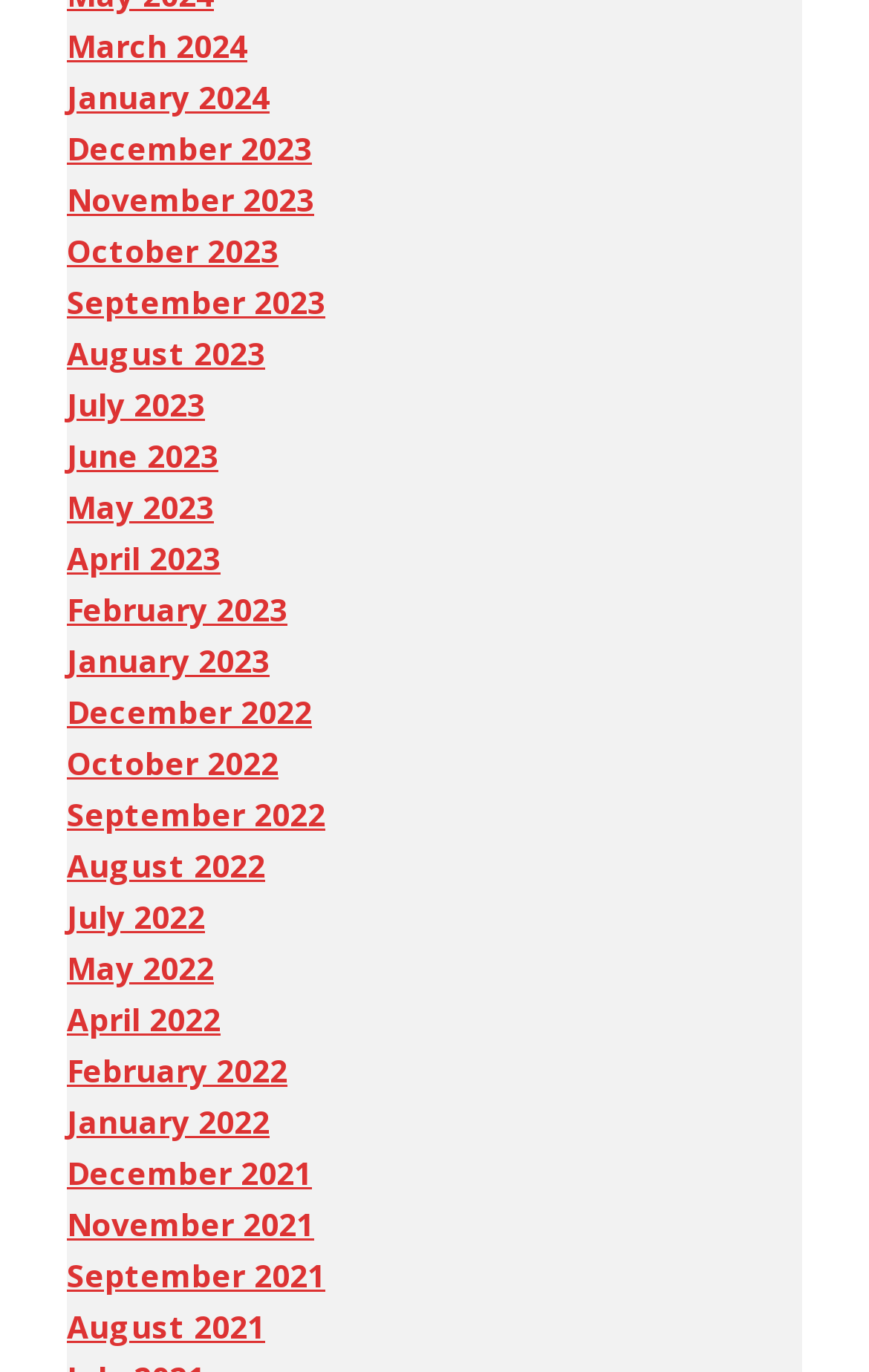Are the links in chronological order?
Kindly offer a detailed explanation using the data available in the image.

I examined the list of links and found that they are in chronological order, with the most recent months at the top and the oldest months at the bottom.